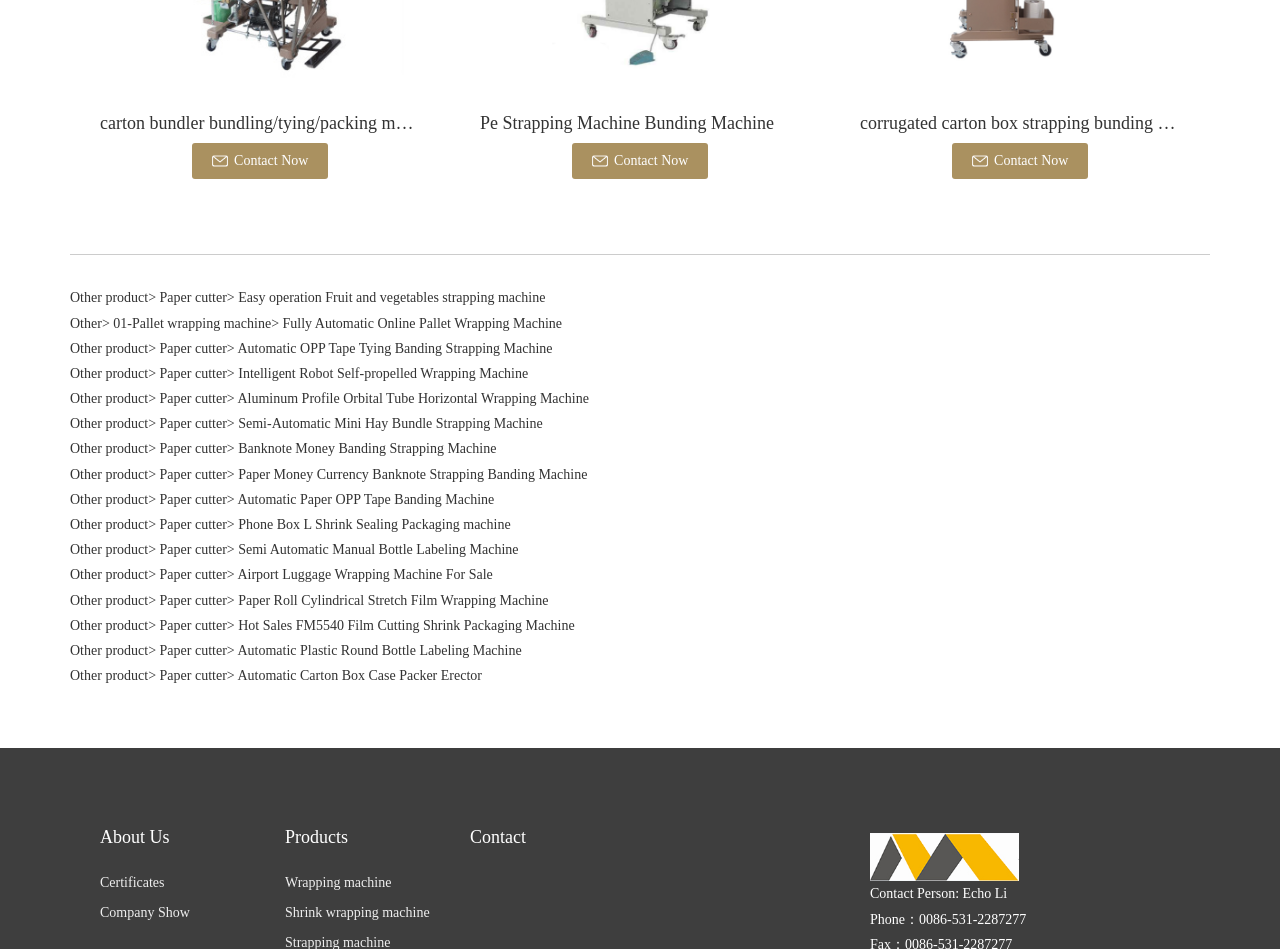Identify the bounding box coordinates for the UI element described as follows: "alt="Jining Myway Machinery Co., Ltd."". Ensure the coordinates are four float numbers between 0 and 1, formatted as [left, top, right, bottom].

[0.68, 0.878, 0.844, 0.929]